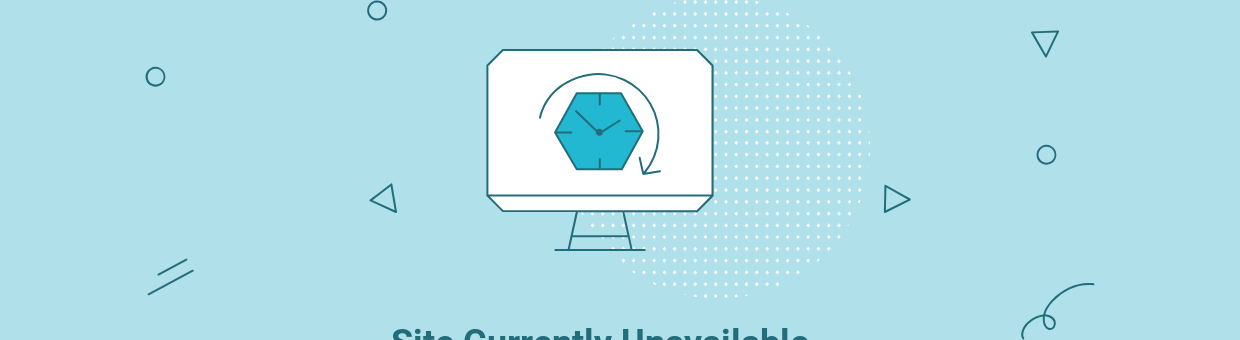What is the color of the background?
Answer the question based on the image using a single word or a brief phrase.

Soft blue